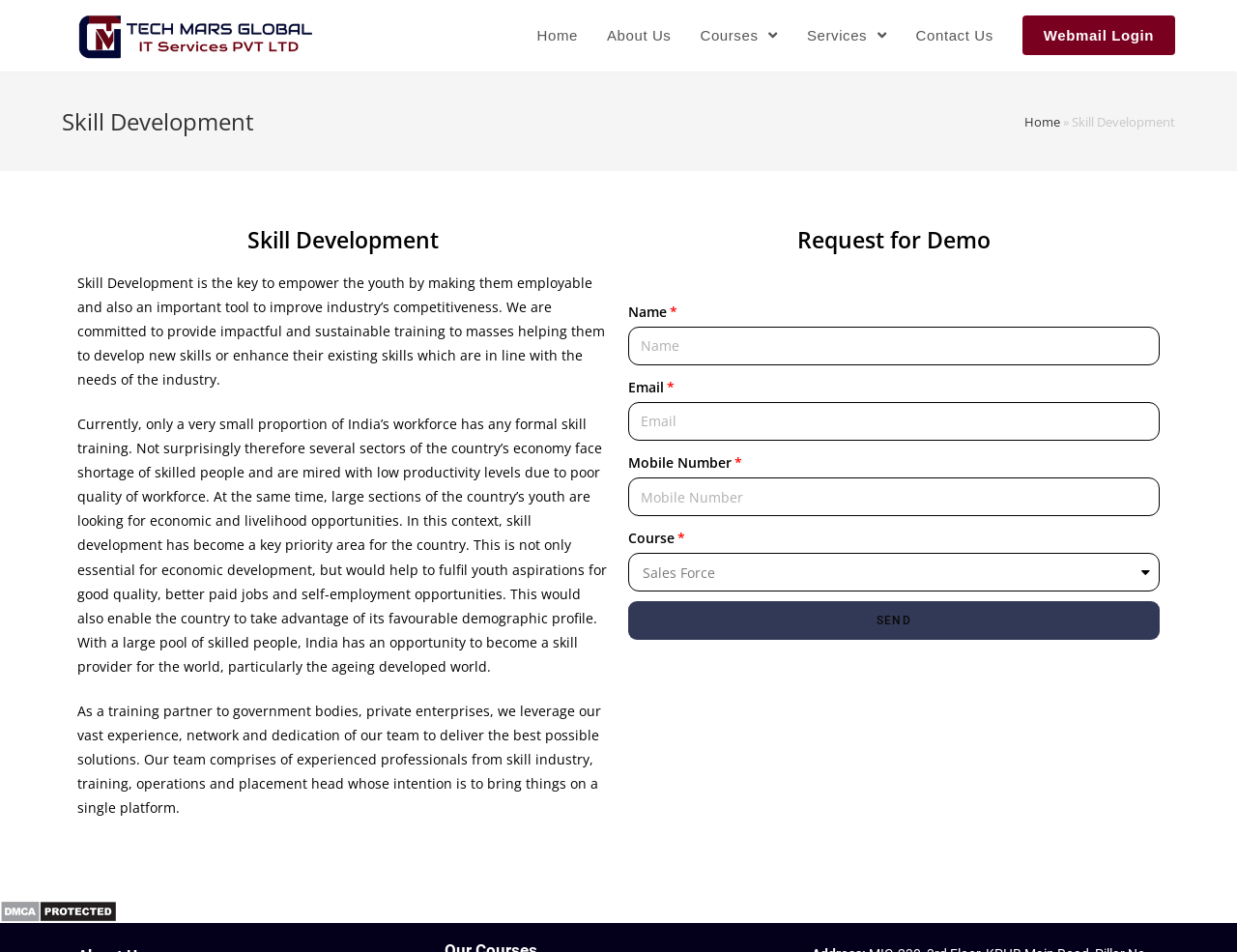Identify and provide the bounding box coordinates of the UI element described: "Contact Us". The coordinates should be formatted as [left, top, right, bottom], with each number being a float between 0 and 1.

[0.729, 0.0, 0.815, 0.075]